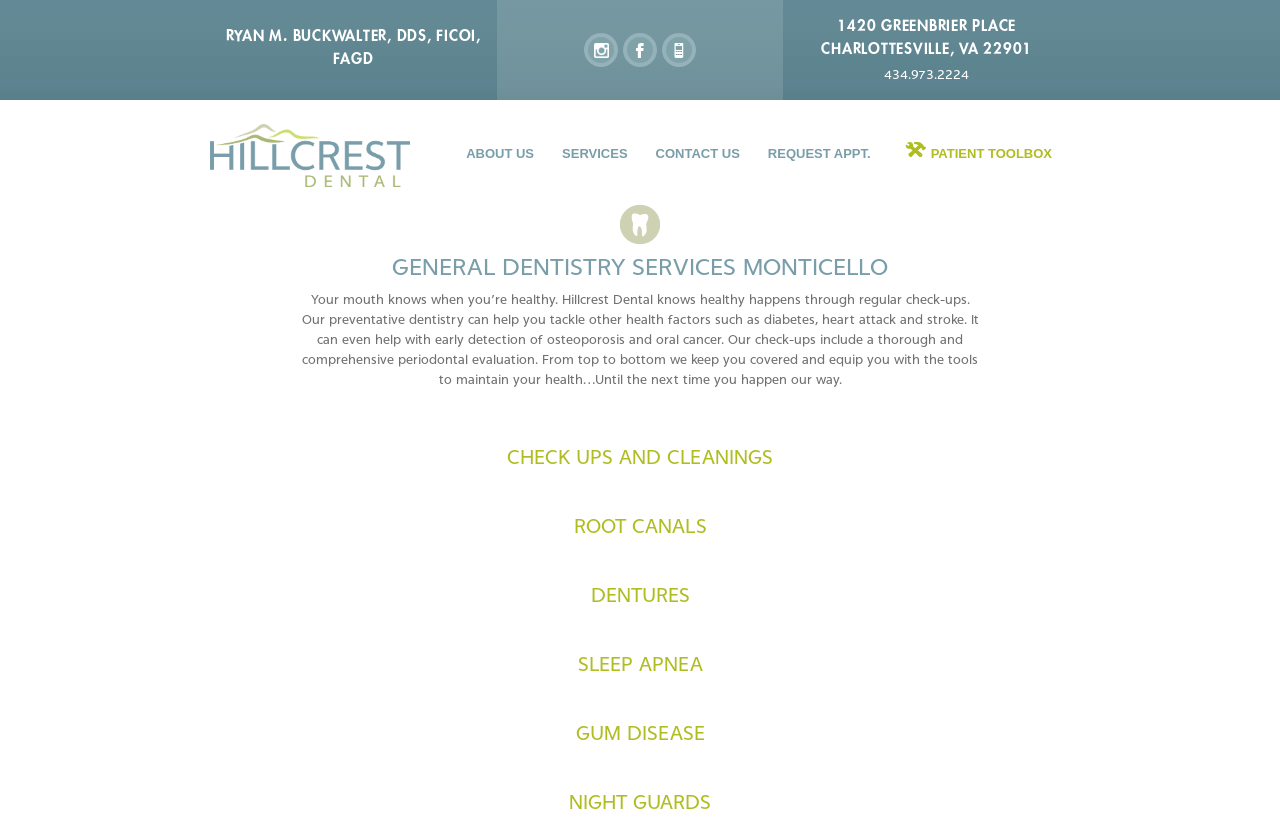Find the bounding box coordinates of the element to click in order to complete the given instruction: "Check the contact information."

[0.612, 0.0, 0.836, 0.121]